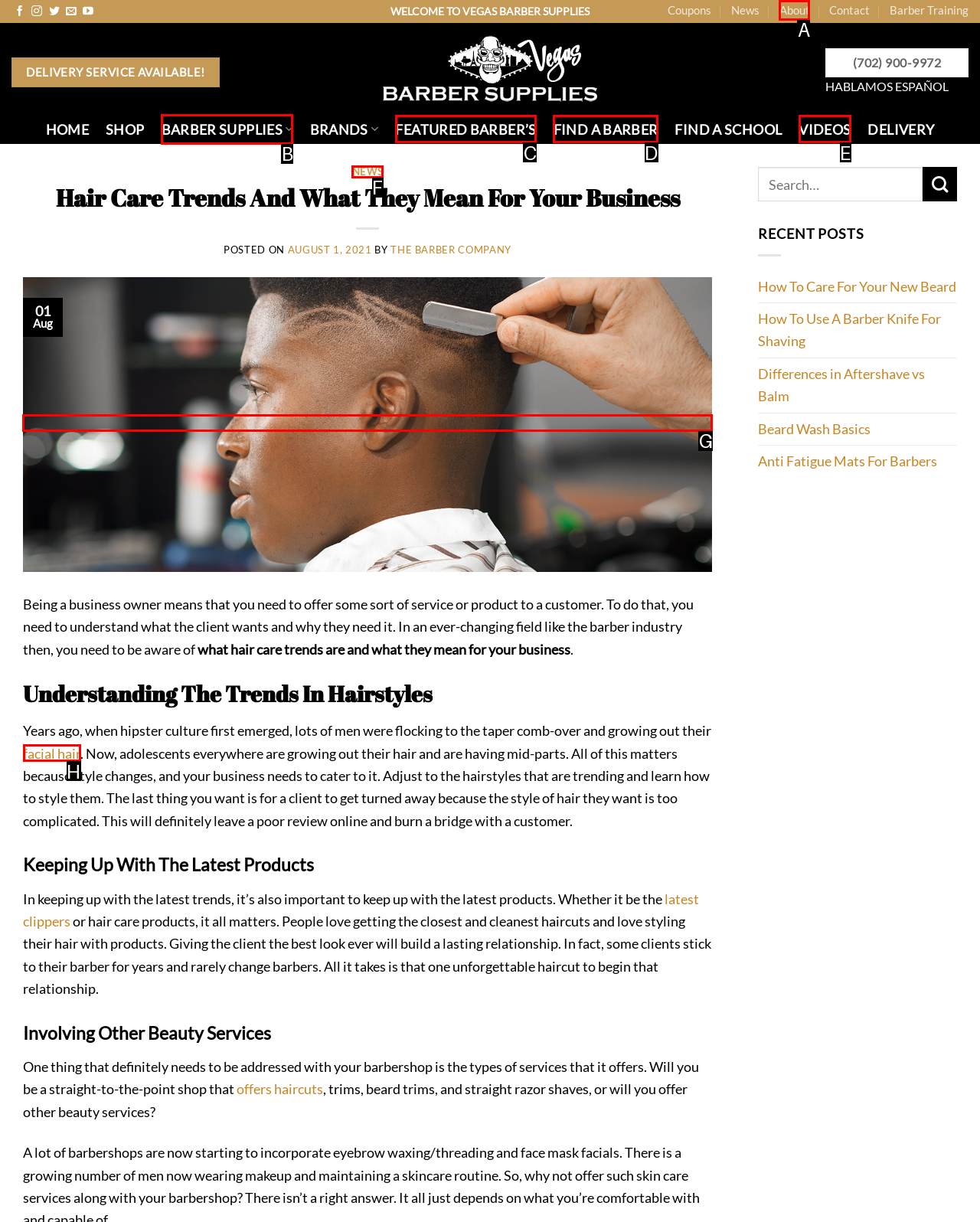Based on the choices marked in the screenshot, which letter represents the correct UI element to perform the task: Read the 'Hair Care Trends And What They Mean For Your Business' article?

G